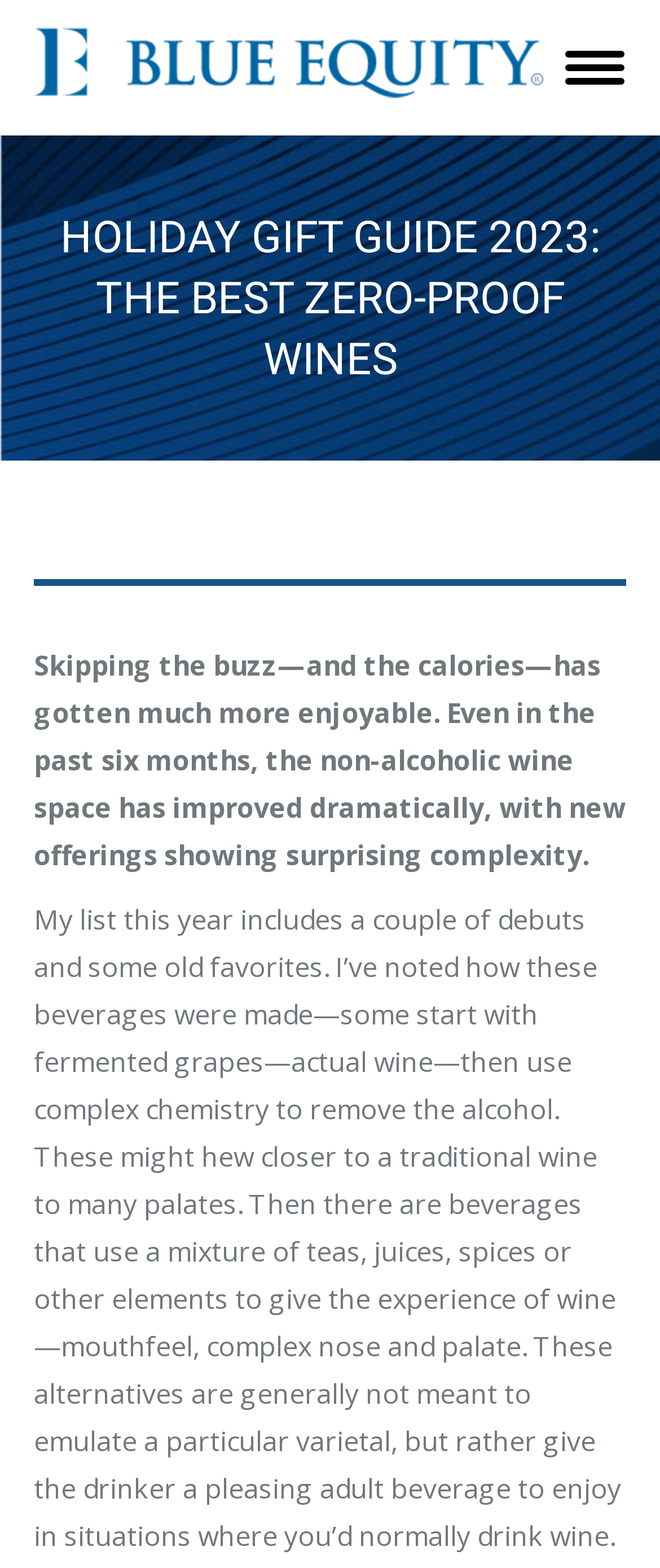Given the description of a UI element: "Go to Top", identify the bounding box coordinates of the matching element in the webpage screenshot.

[0.872, 0.663, 0.974, 0.706]